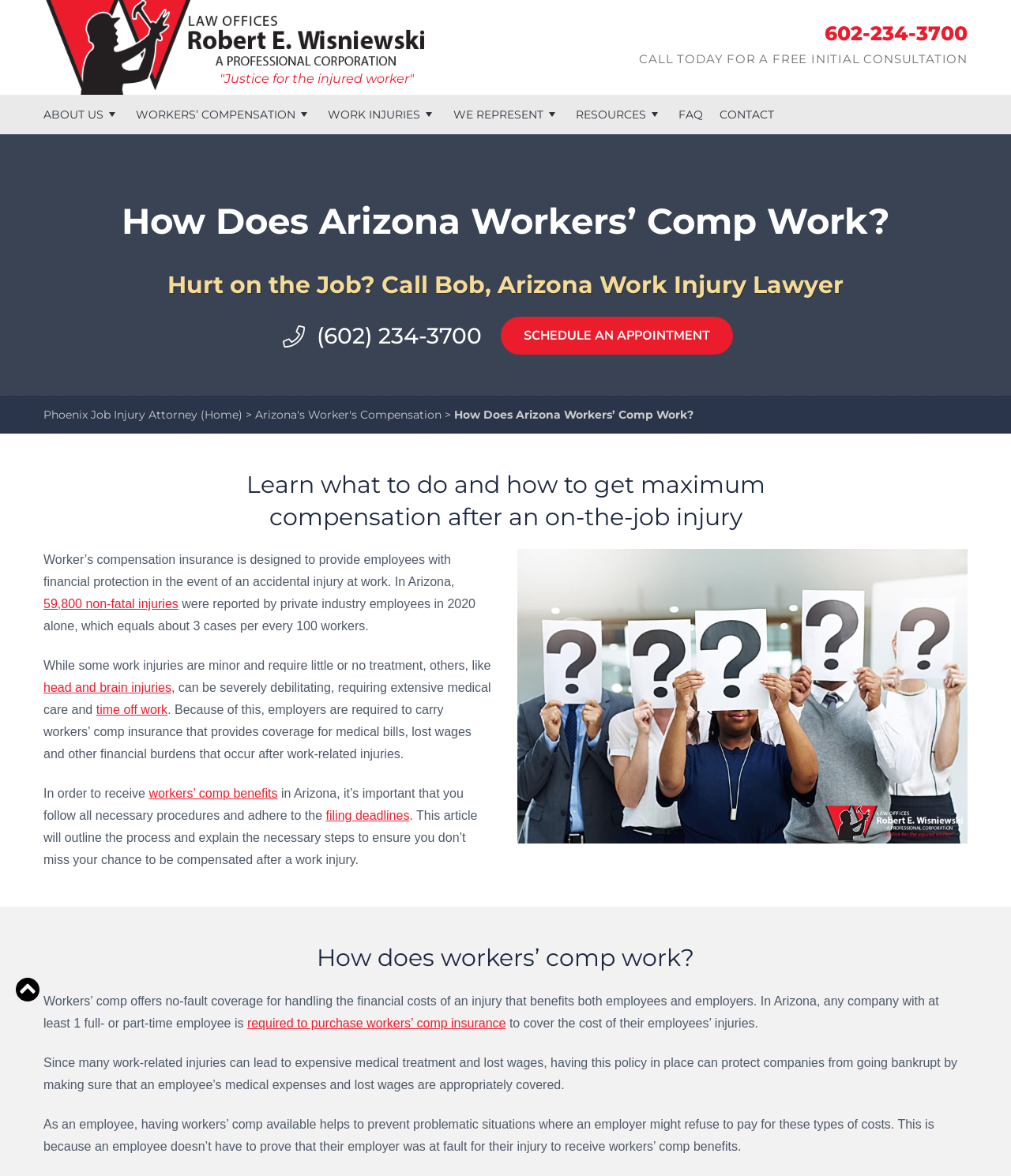Please provide the bounding box coordinates in the format (top-left x, top-left y, bottom-right x, bottom-right y). Remember, all values are floating point numbers between 0 and 1. What is the bounding box coordinate of the region described as: Contact

[0.712, 0.088, 0.766, 0.107]